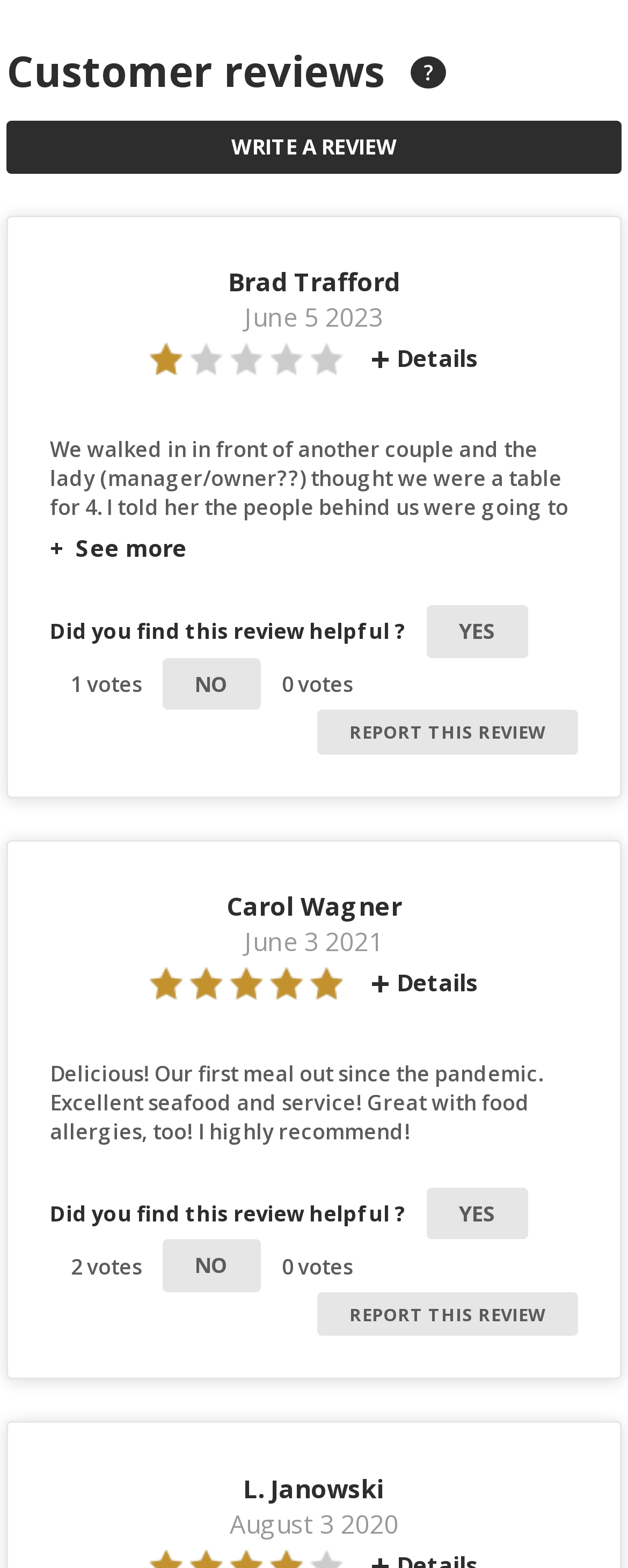Give a detailed explanation of the elements present on the webpage.

The webpage is a review page, with a prominent title "Customer reviews" at the top. Below the title, there is a question mark icon and a "WRITE A REVIEW" link, which spans almost the entire width of the page. 

The page features multiple customer reviews, each with a similar structure. Each review includes the reviewer's name, date of review, and a detailed review text. The review text is quite lengthy, with some reviews taking up a significant portion of the page. 

To the right of each review, there are several rating categories, including "Communication", "Handling time", "Expertise", and "Value". These categories are listed vertically, with the category names on the left and the ratings on the right.

Below each review, there are options to vote on the helpfulness of the review, with "YES" and "NO" buttons, as well as a "REPORT THIS REVIEW" link. The number of votes for each option is displayed next to the buttons.

The reviews are stacked vertically, with each review separated from the others by a small gap. There are three reviews visible on the page, with the most recent review at the top.